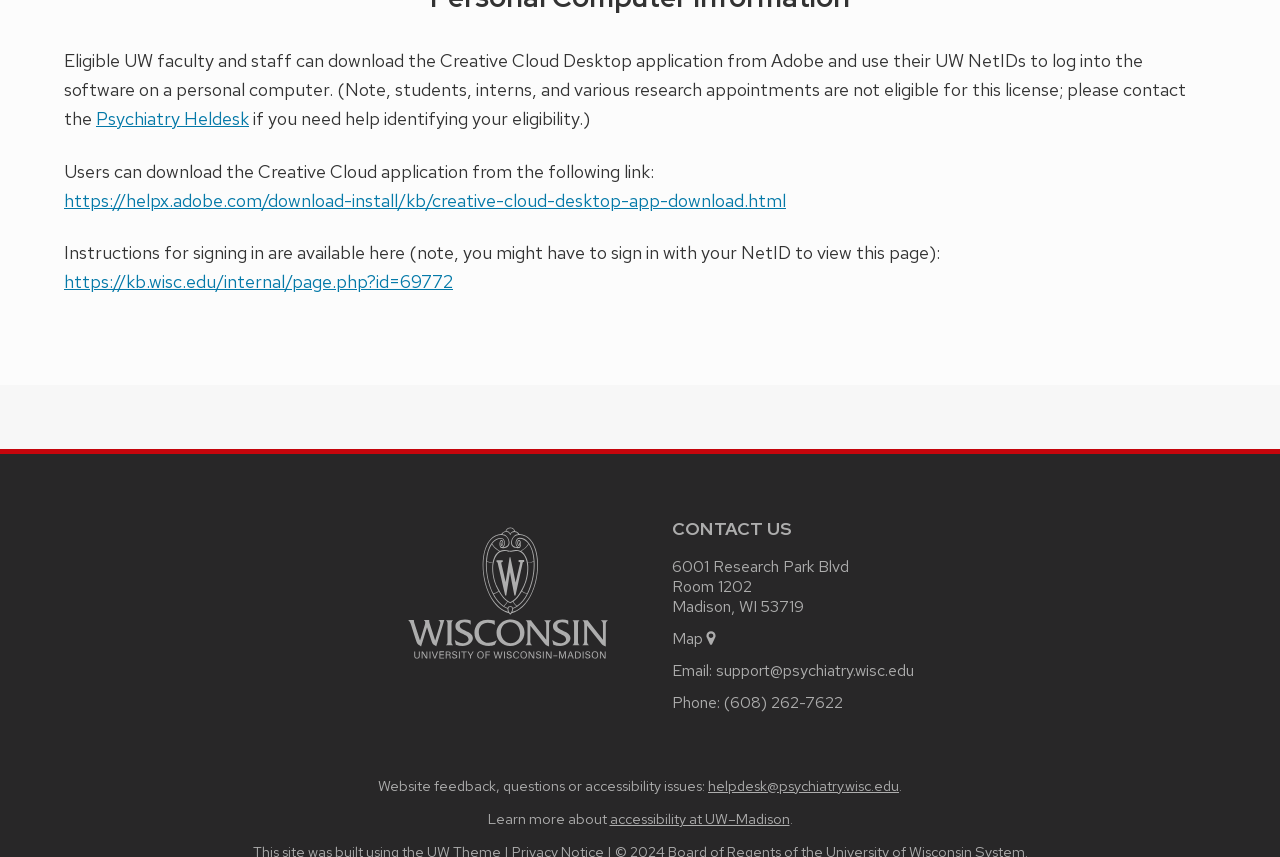Identify the bounding box coordinates of the clickable region necessary to fulfill the following instruction: "view instructions for signing in". The bounding box coordinates should be four float numbers between 0 and 1, i.e., [left, top, right, bottom].

[0.05, 0.315, 0.354, 0.342]